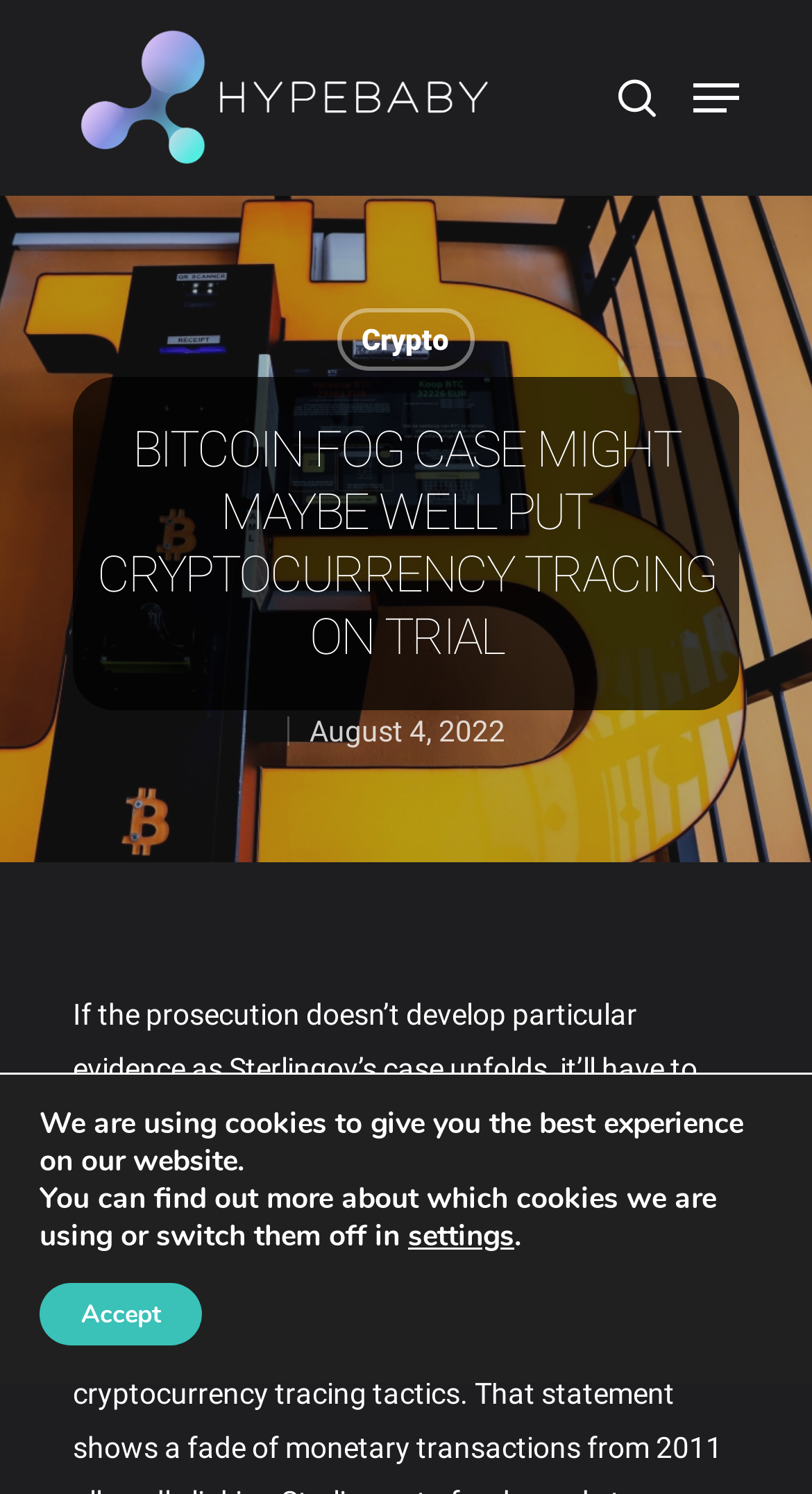Locate the bounding box coordinates of the area where you should click to accomplish the instruction: "go to HYPEBABY homepage".

[0.09, 0.017, 0.608, 0.114]